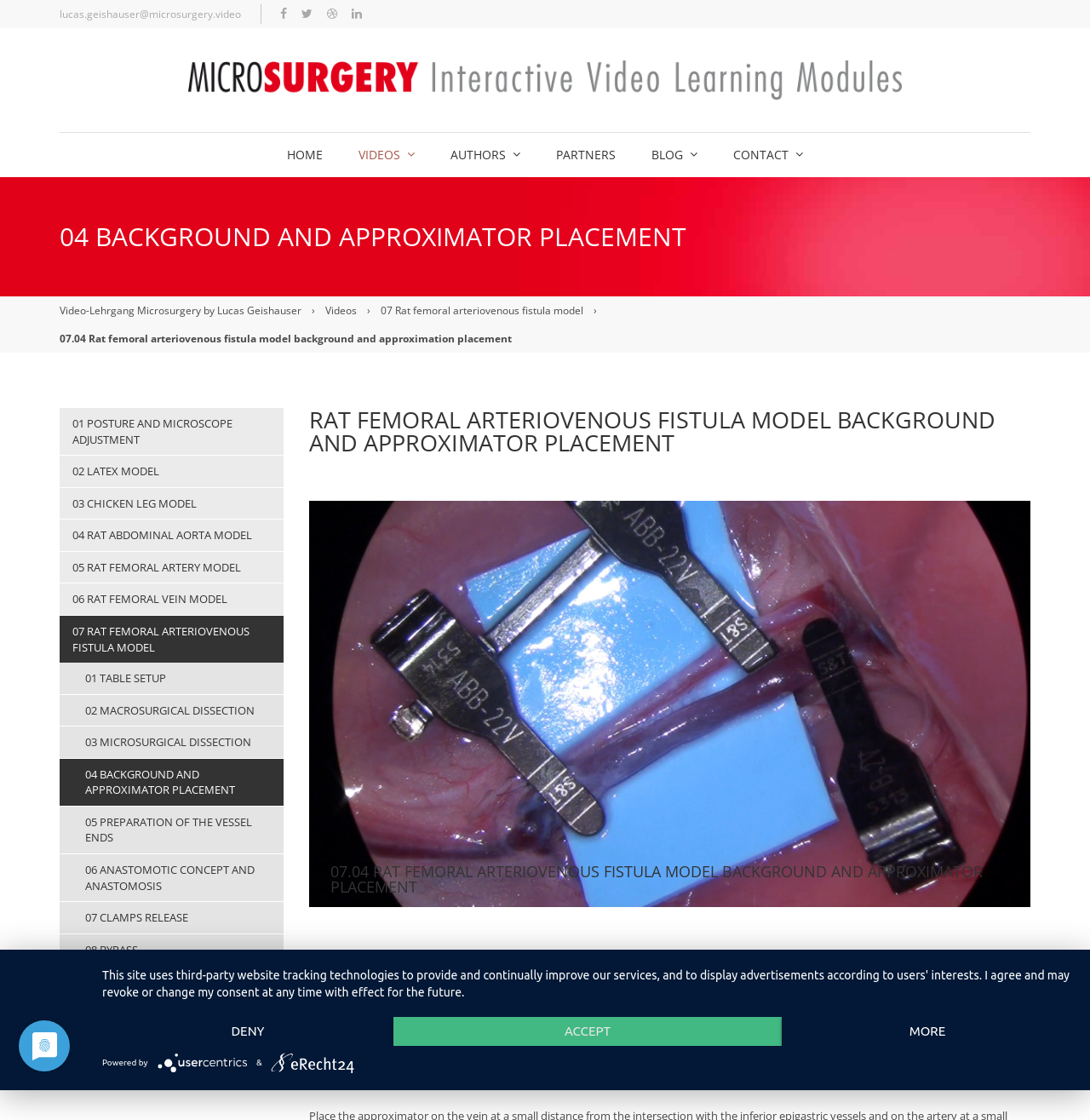How many menu items are under 'RAT FEMORAL ARTERIOVENOUS FISTULA MODEL'?
Please look at the screenshot and answer using one word or phrase.

7